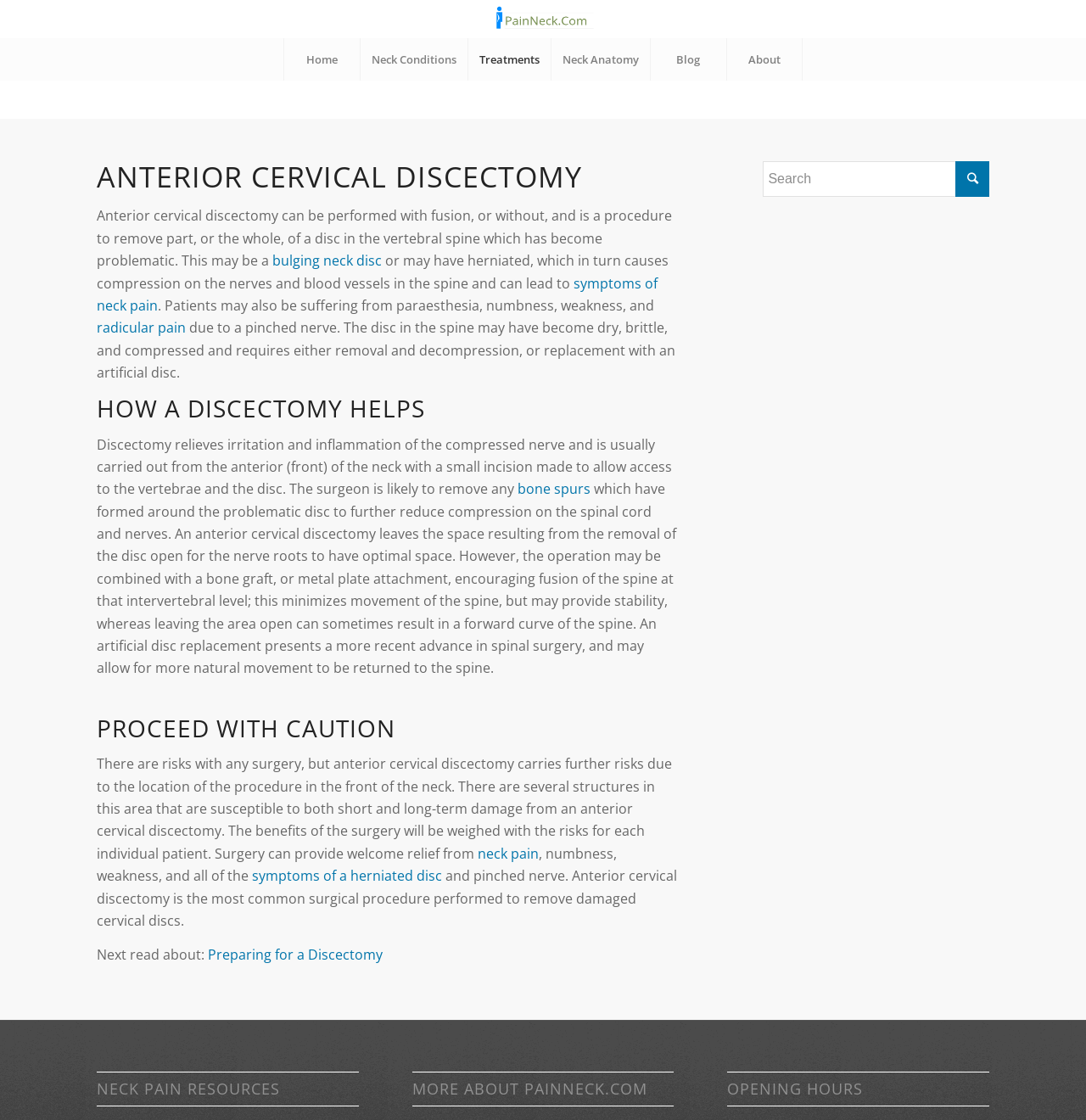Please identify the bounding box coordinates of the element I need to click to follow this instruction: "Click on the 'Blog' link".

[0.598, 0.034, 0.669, 0.072]